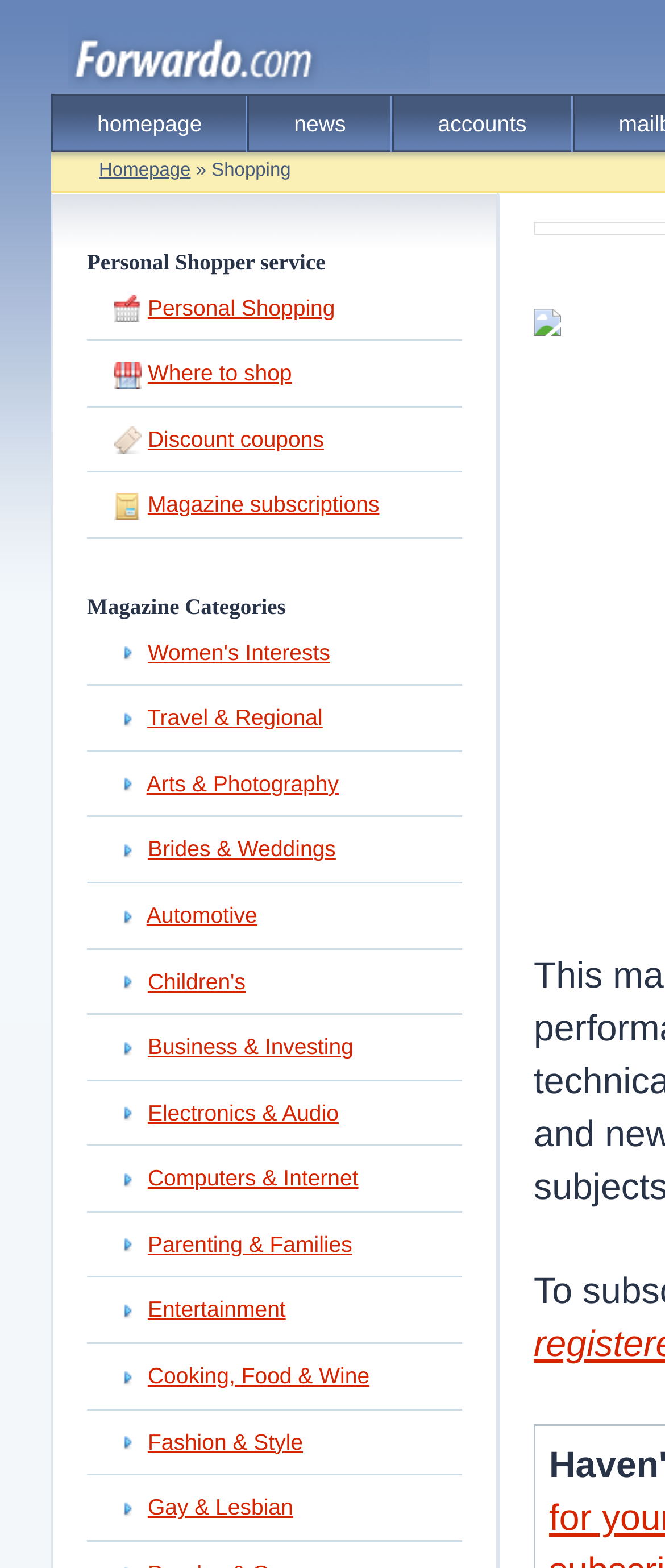Determine the bounding box coordinates for the area that should be clicked to carry out the following instruction: "view magazine subscriptions".

[0.222, 0.313, 0.57, 0.33]